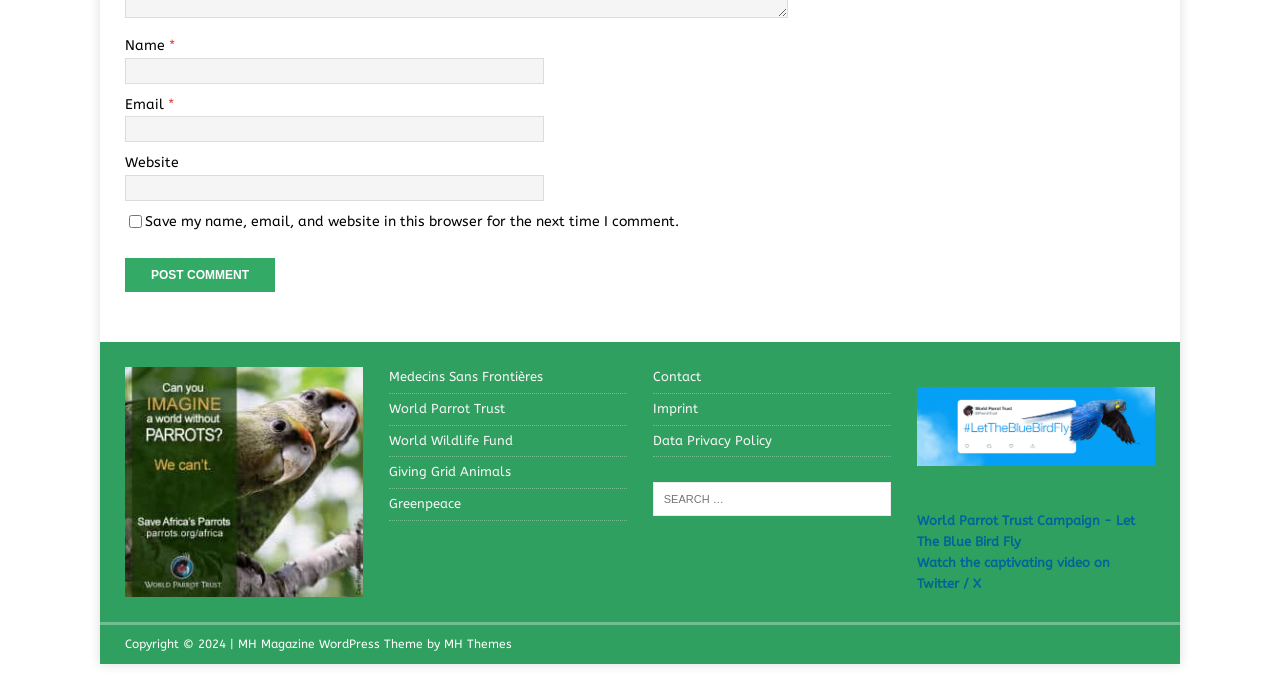Identify the bounding box coordinates for the UI element described as: "Imprint".

[0.51, 0.571, 0.696, 0.616]